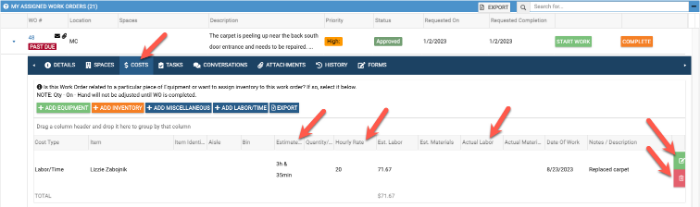Offer a detailed narrative of the image's content.

The image displayed showcases a user interface from a work order management system, specifically the "My Assigned Work Orders" section. At the top, there are navigational elements including tabs for "Details," "Specs," "Costs," and others, indicating the areas of focus for work order management. Below these tabs, the screen provides a summary of an assigned work order, with crucial information highlighted, including the project status marked as "Approved" with a priority indicator.

In the "Costs" section, a table is presented with various columns such as "Item," "Estimate," "Hourly Rate," and "Actual Labor Cost." These headers guide the user in logging different types of labor data associated with the work order. The highlighted rows include specifics about labor hours, estimated costs, and actual figures, which are essential for tracking expenses and managing budgets effectively.

The user has options to add equipment, miscellaneous costs, or additional labor time as needed, thanks to the clearly labeled action buttons prominently featured at the top of the table. Additionally, a detailed notice reminds users to input any information pertinent to the work, enhancing the ease of managing and tracking work order expenses.

Overall, this interface provides a comprehensive view of labor tracking and reporting, essential for efficient project management within the system.